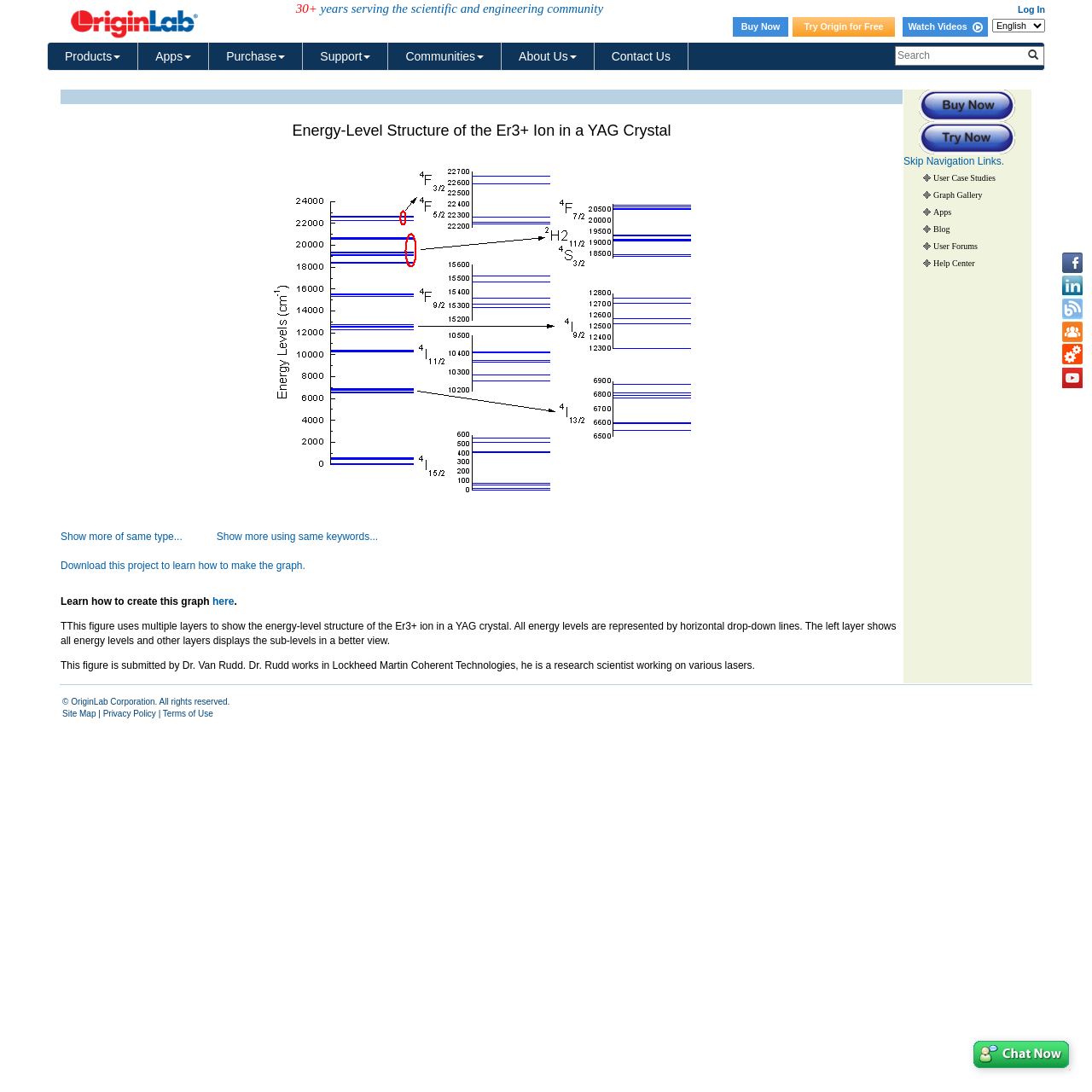What is the purpose of the 'Search' textbox?
Please answer the question with a detailed response using the information from the screenshot.

The 'Search' textbox is located at the top right corner of the webpage, and it is used to search for specific content within the website.